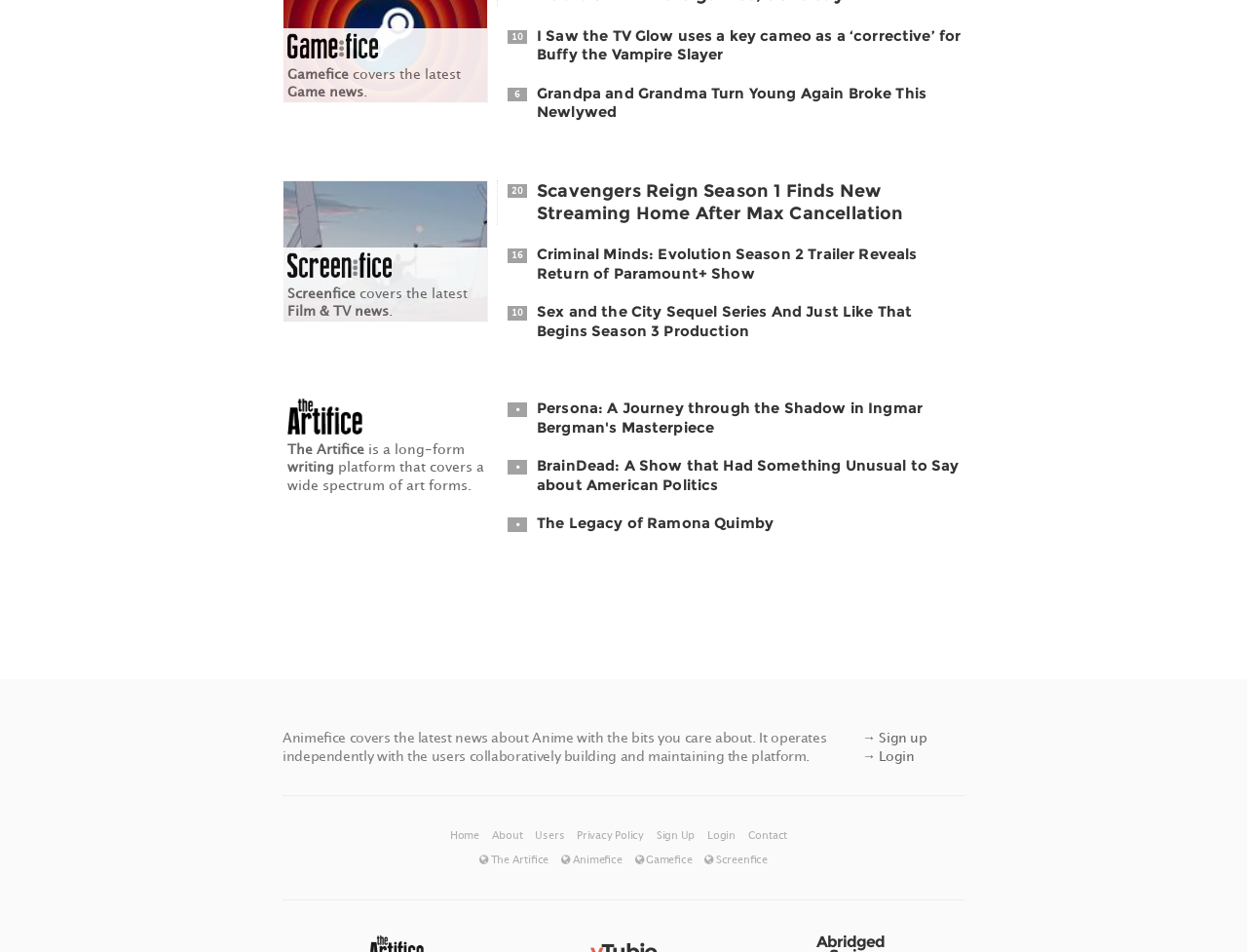Provide the bounding box coordinates of the HTML element described as: "•The Legacy of Ramona Quimby". The bounding box coordinates should be four float numbers between 0 and 1, i.e., [left, top, right, bottom].

[0.407, 0.54, 0.773, 0.56]